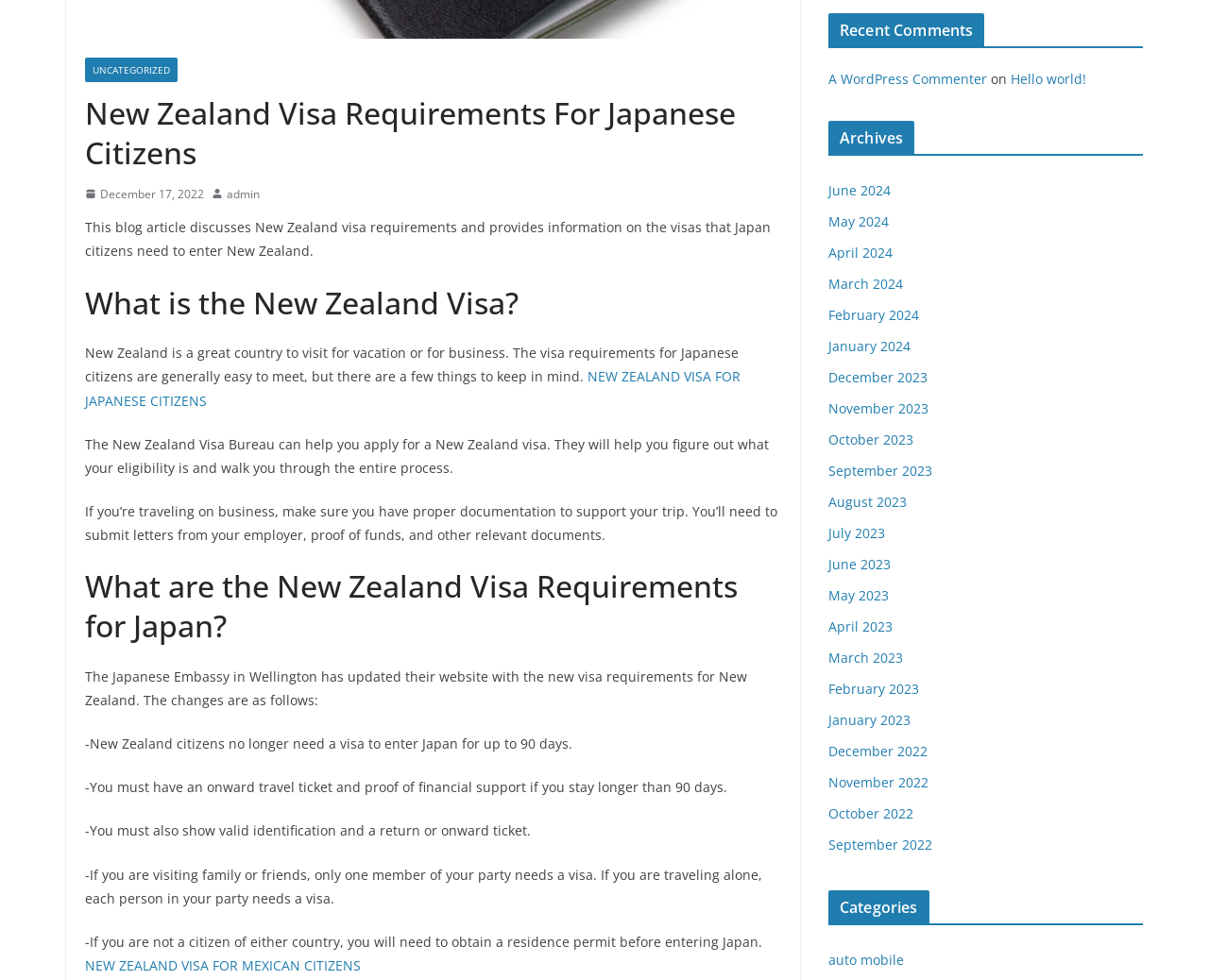Identify the bounding box coordinates of the HTML element based on this description: "April 2023".

[0.685, 0.63, 0.738, 0.648]